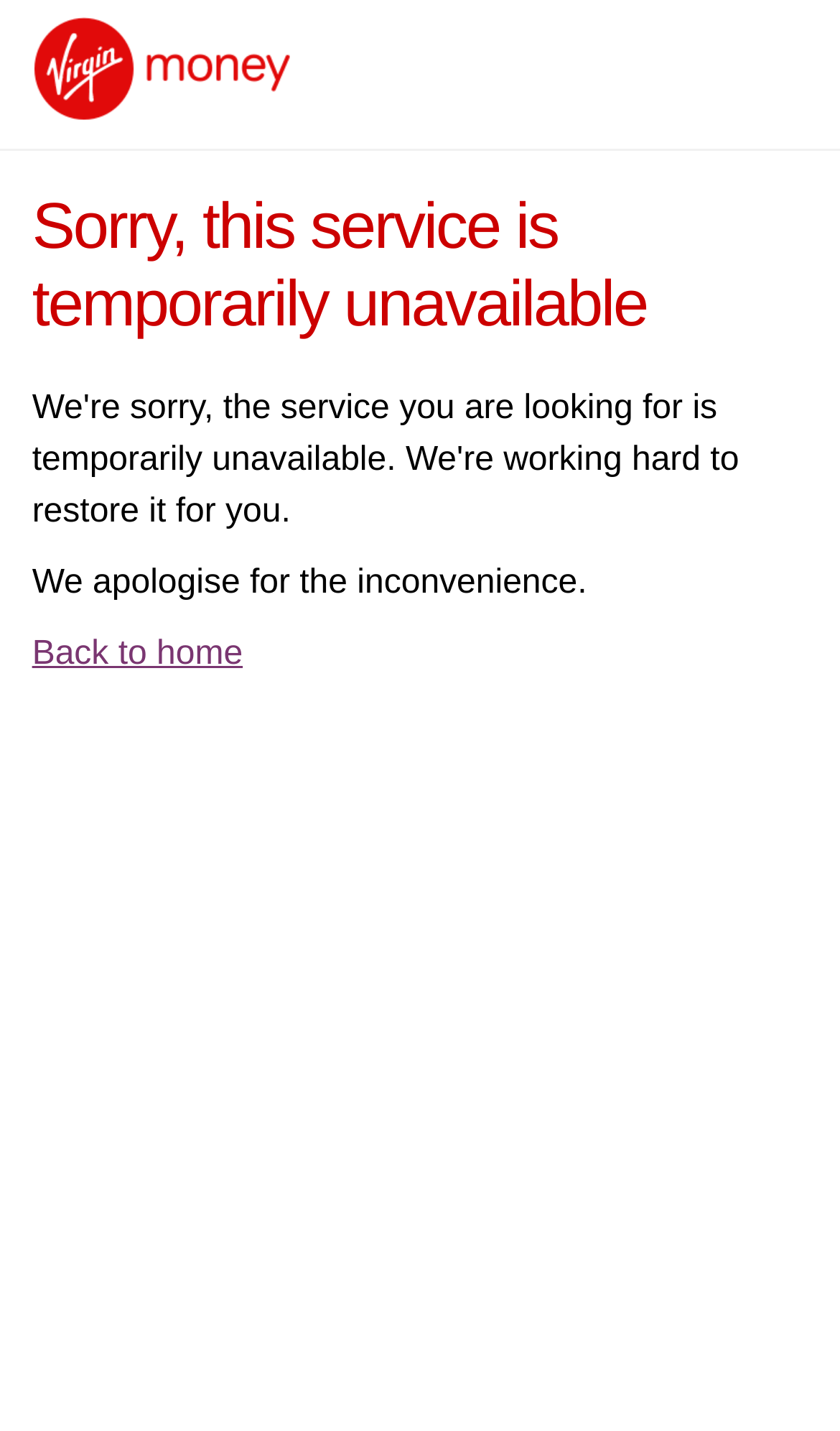Identify the bounding box of the UI element that matches this description: "alt="Virgin Money"".

[0.041, 0.065, 0.346, 0.09]